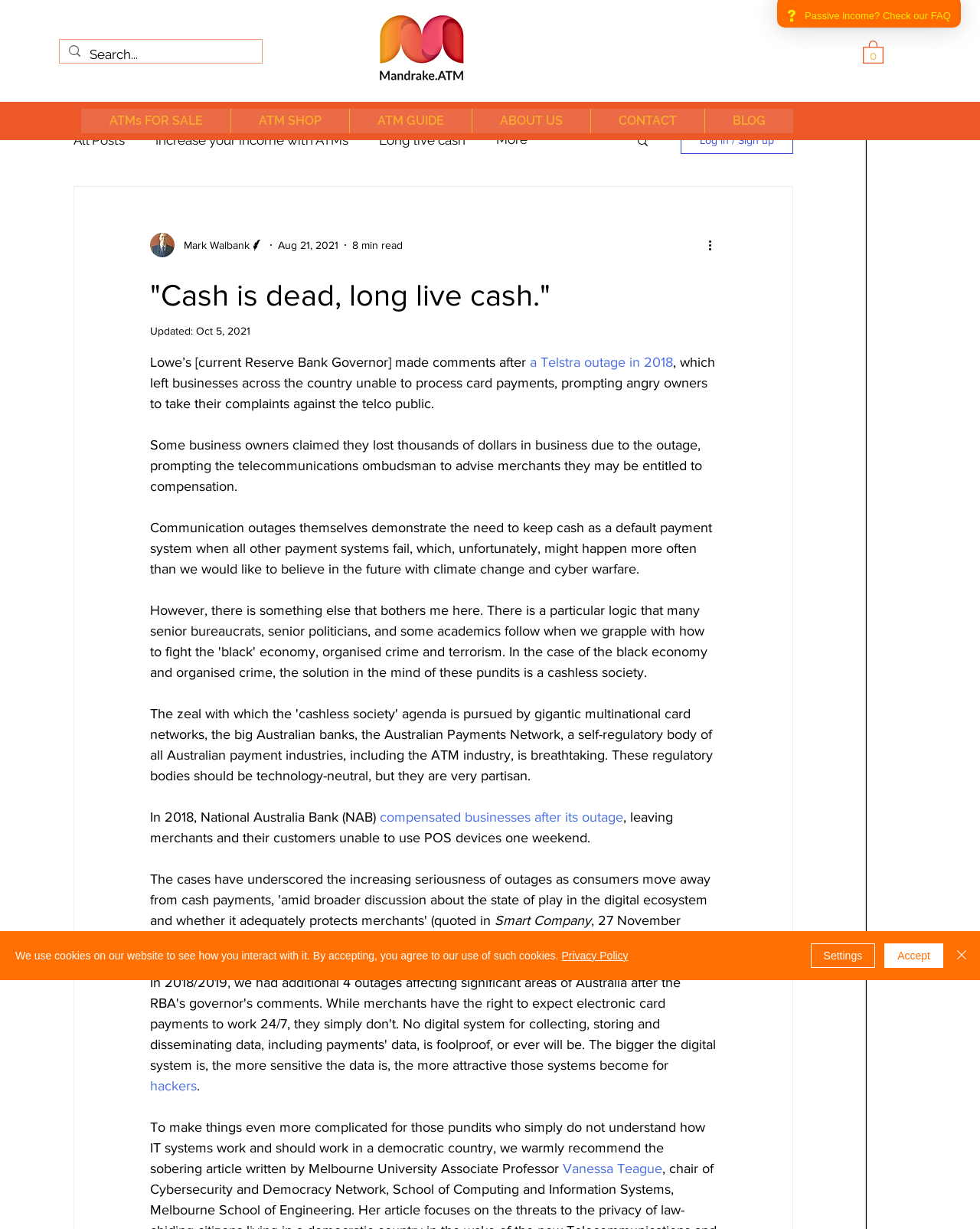Please find the bounding box coordinates of the element that you should click to achieve the following instruction: "Log in or Sign up". The coordinates should be presented as four float numbers between 0 and 1: [left, top, right, bottom].

[0.695, 0.103, 0.809, 0.125]